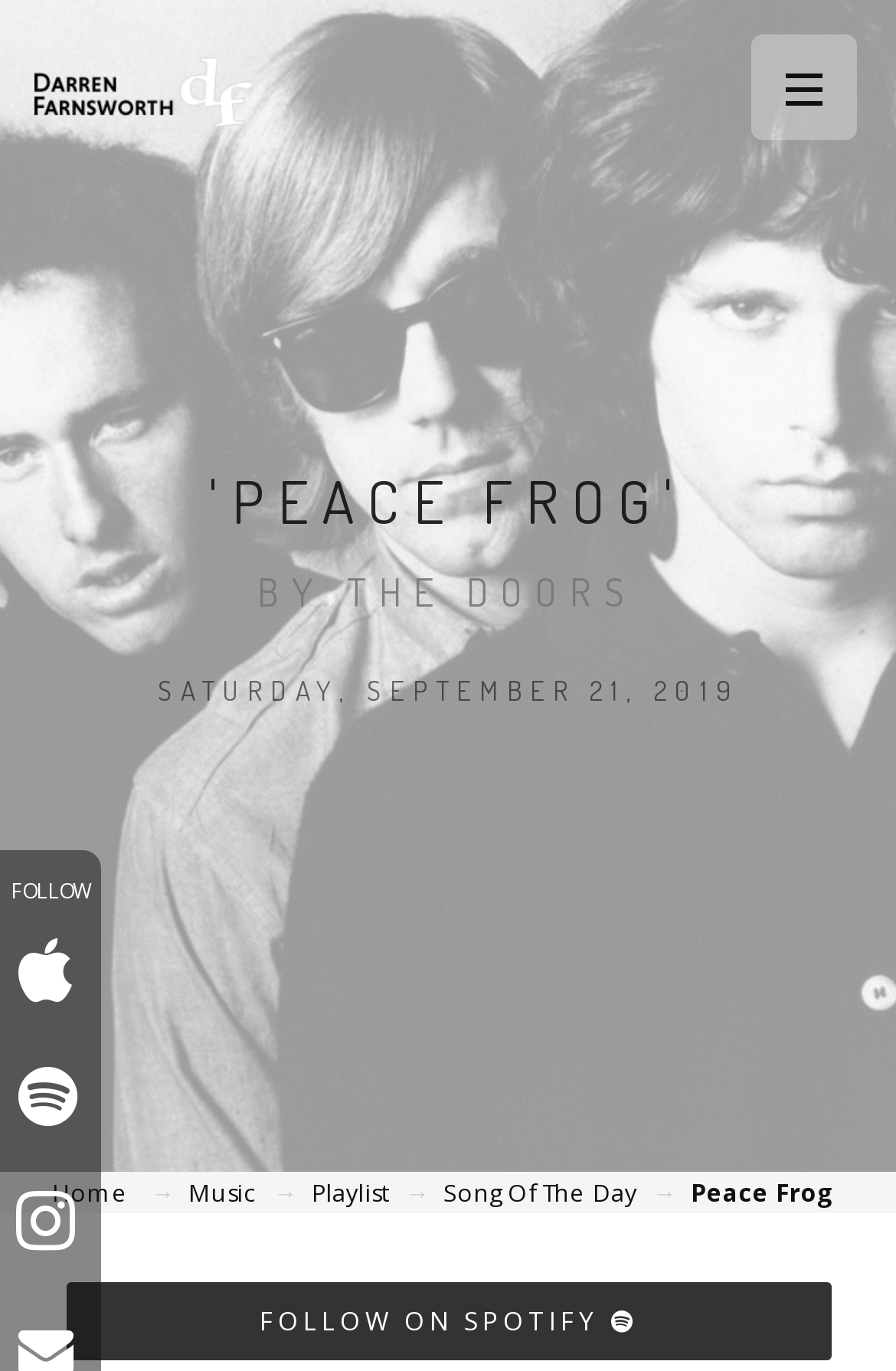Extract the bounding box coordinates of the UI element described: "Follow on Spotify". Provide the coordinates in the format [left, top, right, bottom] with values ranging from 0 to 1.

[0.073, 0.936, 0.927, 0.992]